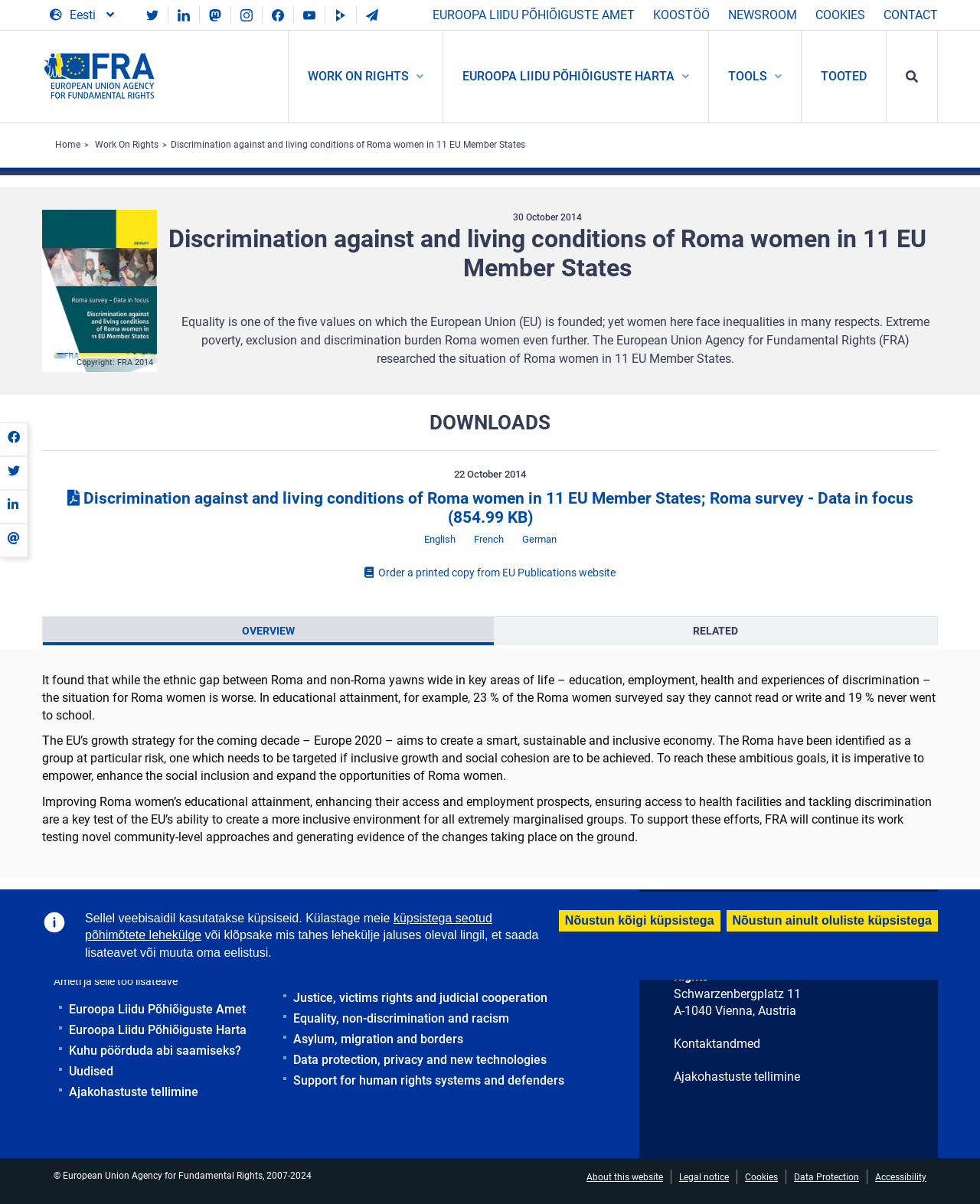Locate the bounding box coordinates of the area where you should click to accomplish the instruction: "Read latest news and updates".

None